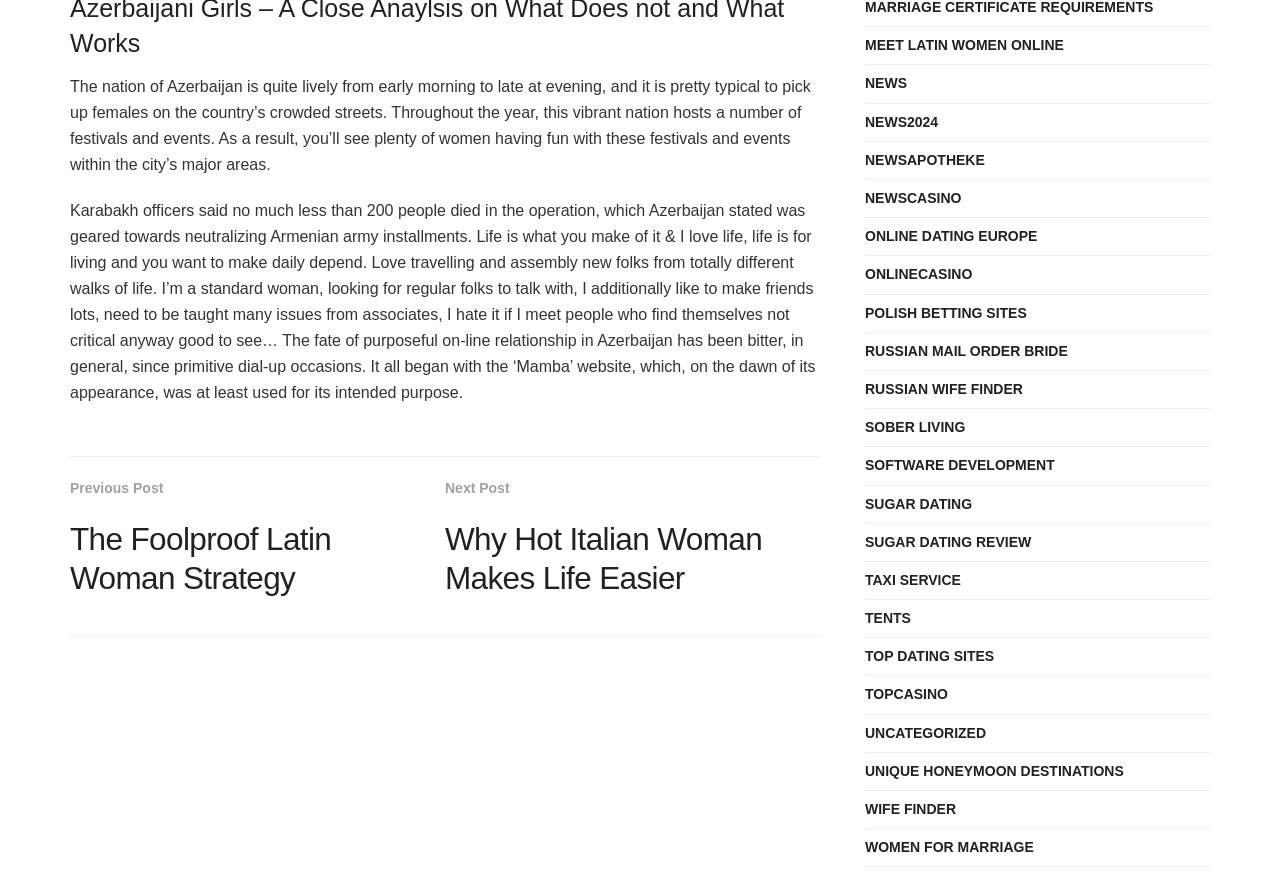Find the bounding box coordinates for the area that should be clicked to accomplish the instruction: "Go to 'NEWS' page".

[0.676, 0.081, 0.709, 0.11]